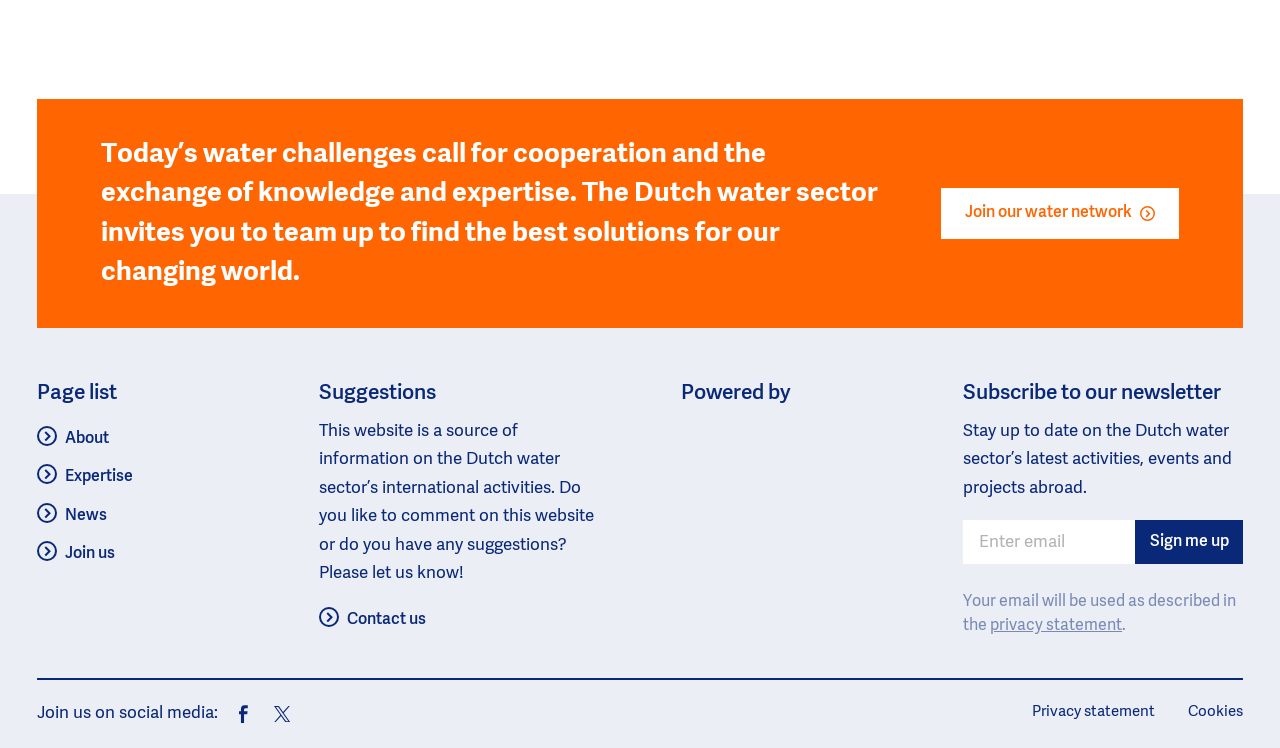Please specify the bounding box coordinates of the clickable region to carry out the following instruction: "Click on 'About'". The coordinates should be four float numbers between 0 and 1, in the format [left, top, right, bottom].

[0.029, 0.576, 0.085, 0.598]